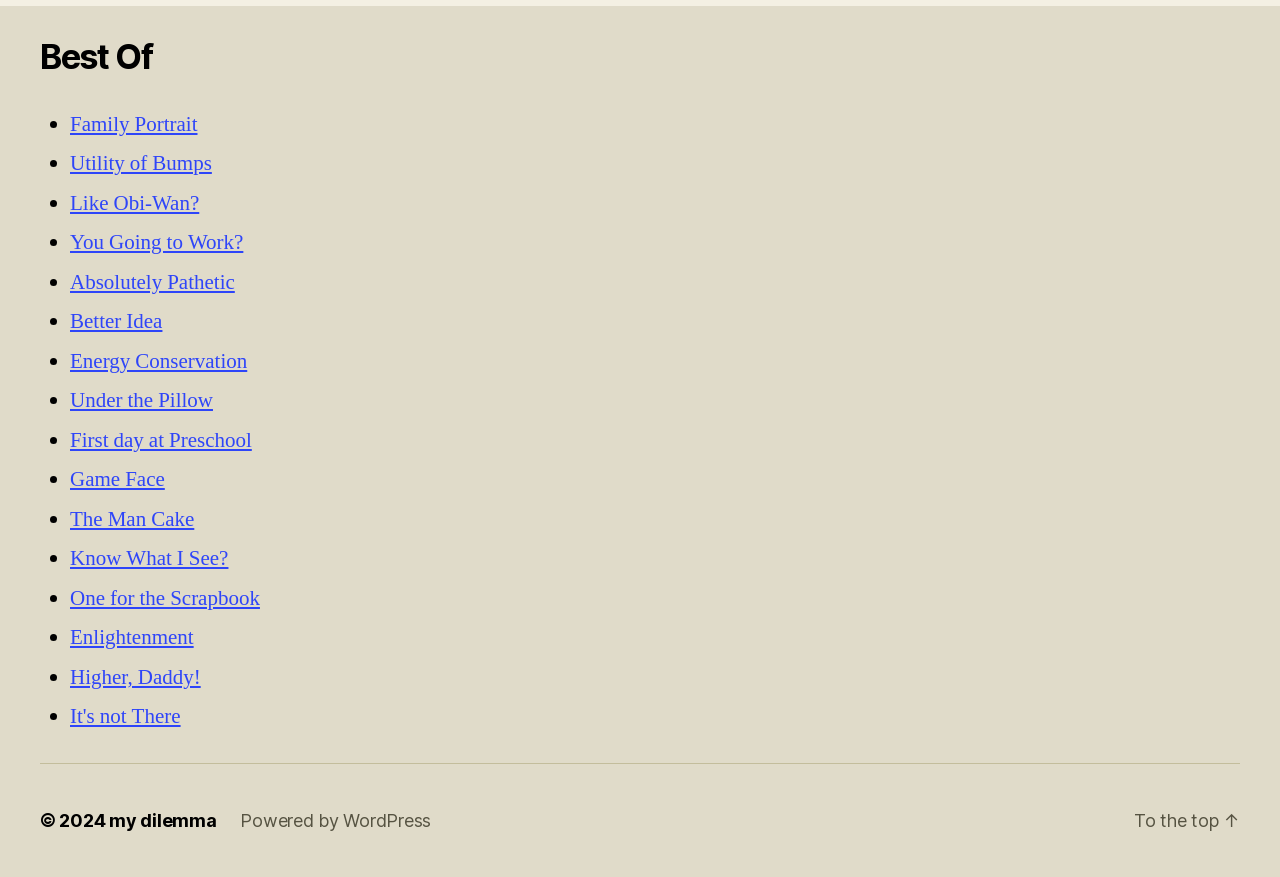What is the purpose of the link 'To the top'?
Observe the image and answer the question with a one-word or short phrase response.

To scroll to the top of the page